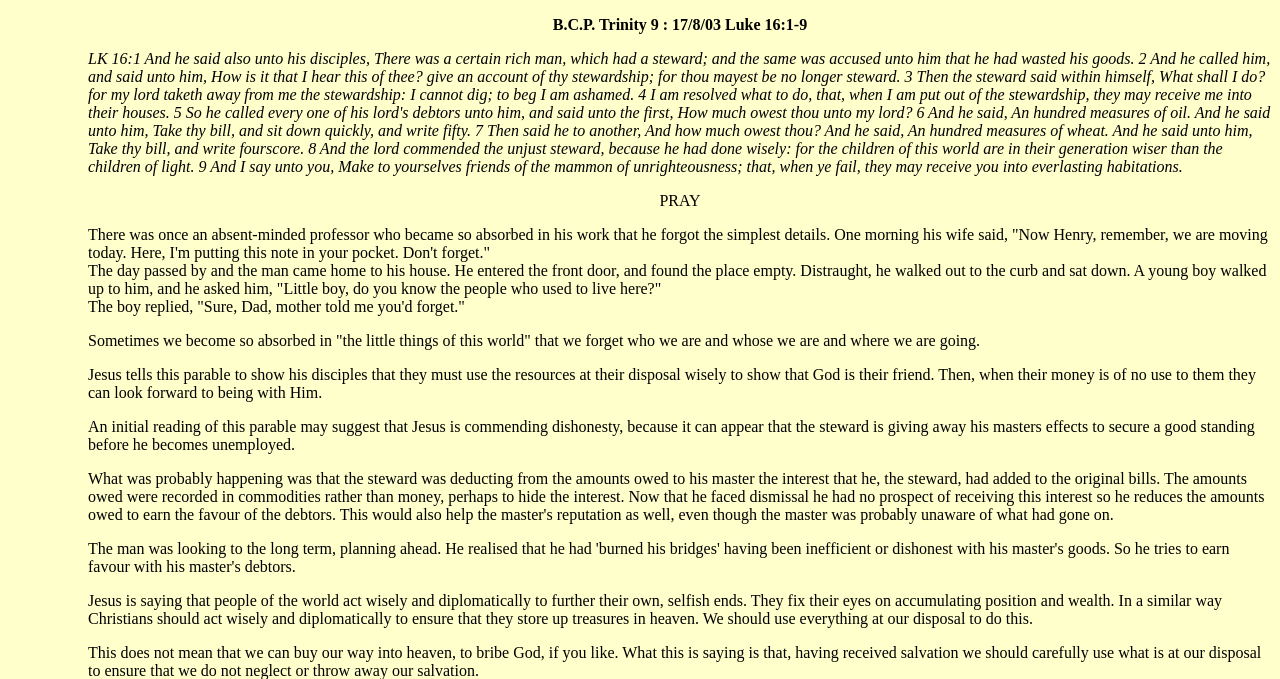Articulate a complete and detailed caption of the webpage elements.

The webpage appears to be a sermon or a religious article, with a title "B.C.P. Trinity 9 : 17/8/03 Luke 16:1-9" located near the top center of the page. Below the title, there is a call to action "PRAY" positioned slightly to the right.

The main content of the page is a series of paragraphs that tell a story about an absent-minded professor who forgets that he is moving houses. The story is followed by a reflection on how people can become so absorbed in worldly things that they forget their true identity and purpose.

The article then delves into an interpretation of a parable told by Jesus, where a steward uses his master's resources wisely to secure a good standing. The author explains that Jesus is not commending dishonesty, but rather encouraging Christians to use their resources wisely to store up treasures in heaven.

There are a total of 9 paragraphs of text on the page, with the majority of them located in the middle and lower sections of the page. The text is densely packed, with no images or other UI elements besides the title and the "PRAY" call to action.